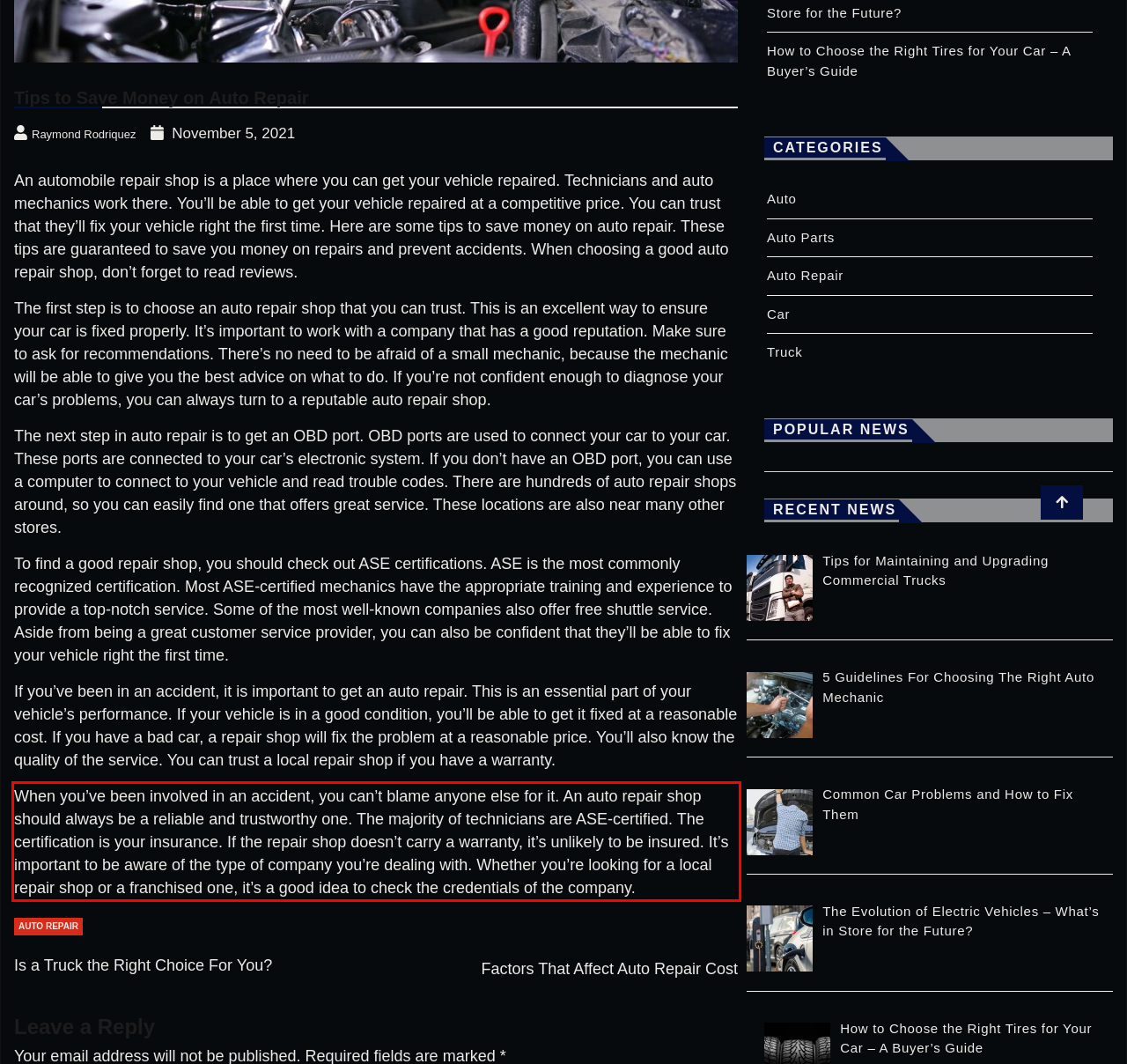Within the screenshot of a webpage, identify the red bounding box and perform OCR to capture the text content it contains.

When you’ve been involved in an accident, you can’t blame anyone else for it. An auto repair shop should always be a reliable and trustworthy one. The majority of technicians are ASE-certified. The certification is your insurance. If the repair shop doesn’t carry a warranty, it’s unlikely to be insured. It’s important to be aware of the type of company you’re dealing with. Whether you’re looking for a local repair shop or a franchised one, it’s a good idea to check the credentials of the company.